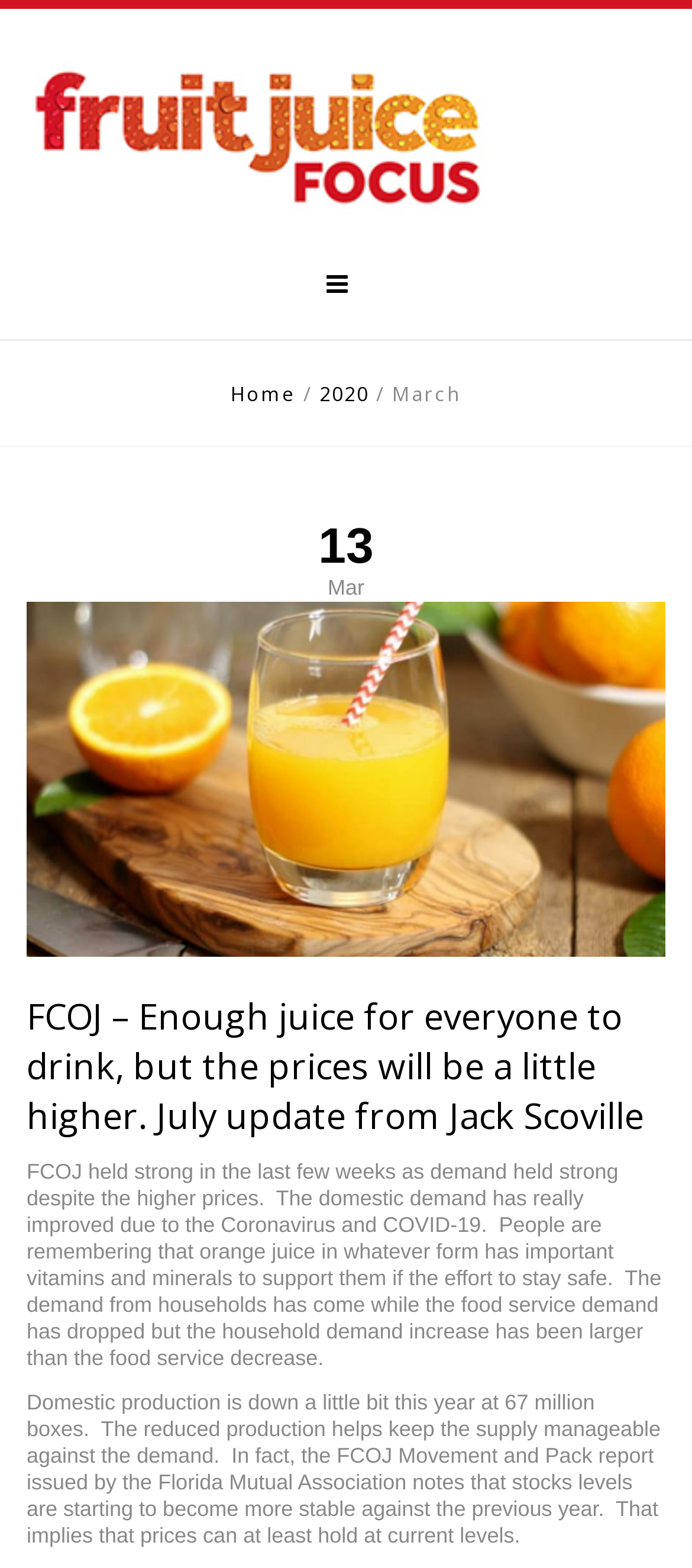What is the date mentioned in the article?
Give a single word or phrase answer based on the content of the image.

March 13, 2020